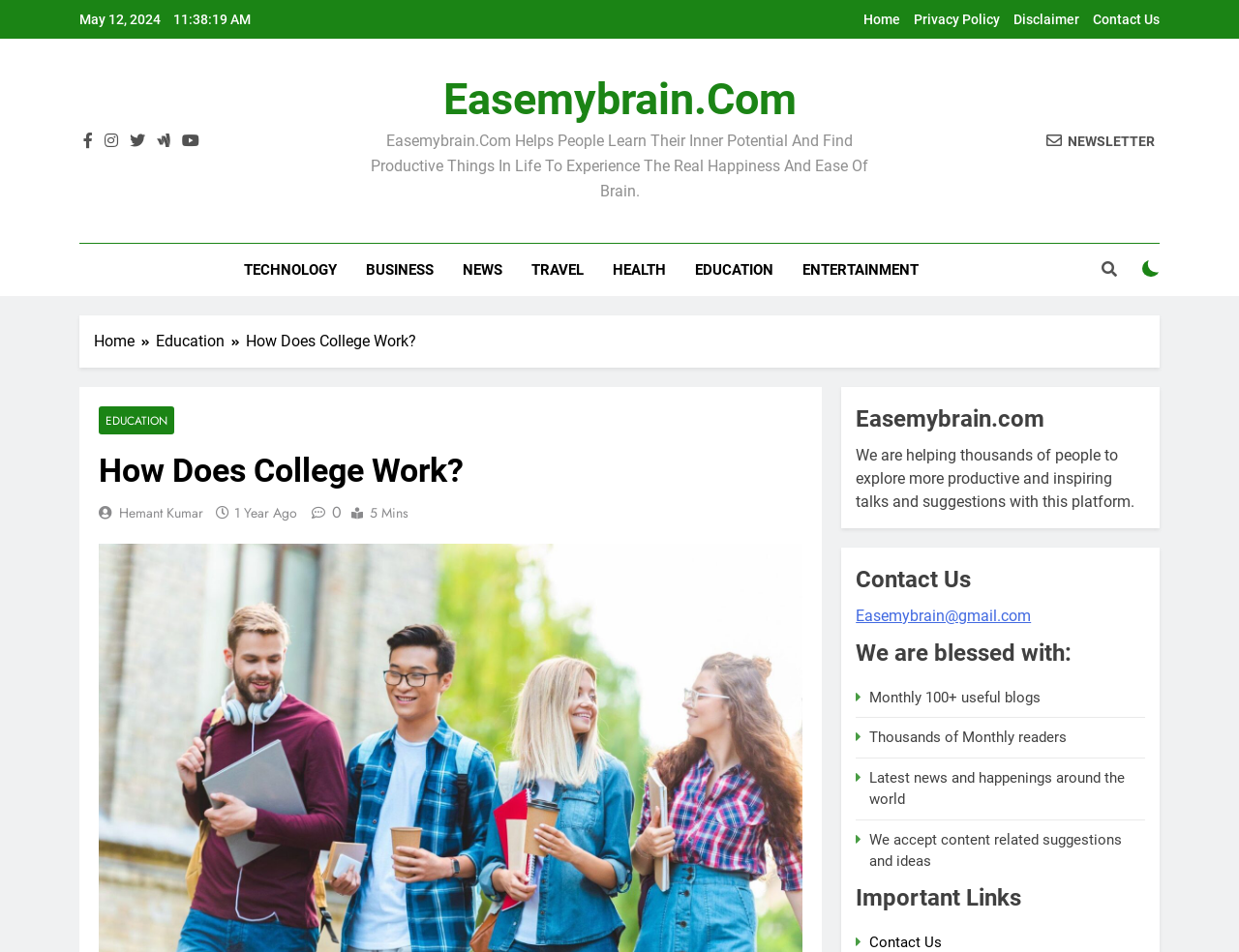Please find and give the text of the main heading on the webpage.

How Does College Work?